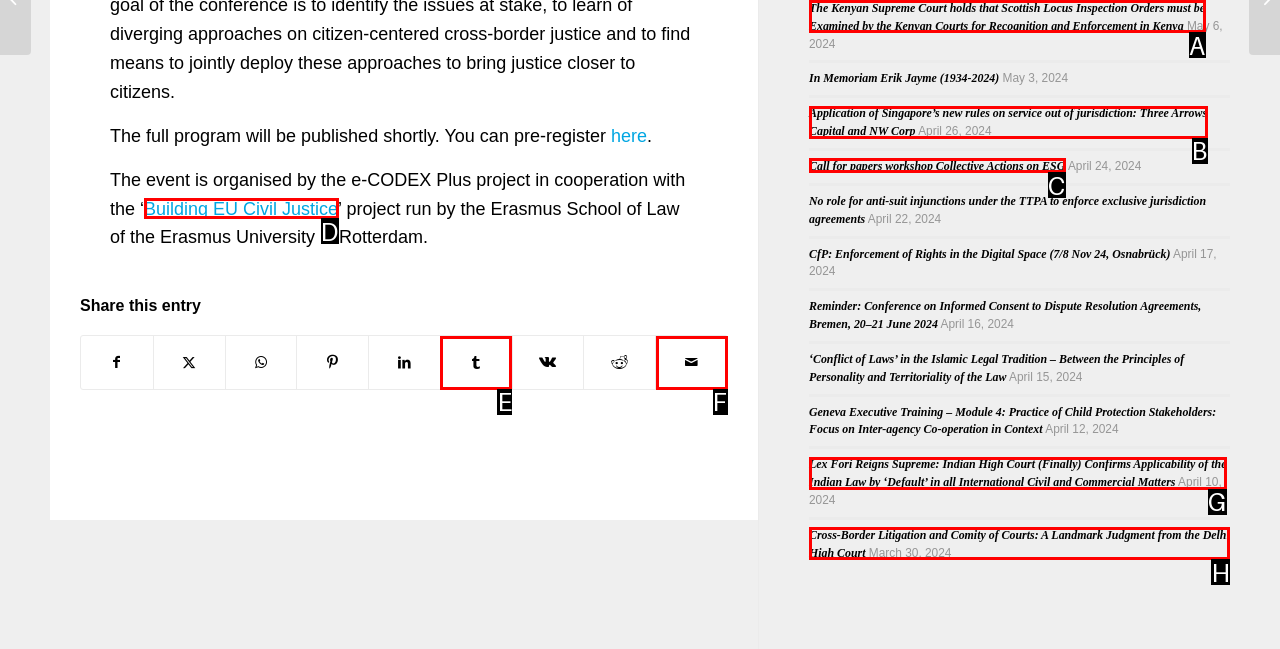Find the HTML element that corresponds to the description: Building EU Civil Justice. Indicate your selection by the letter of the appropriate option.

D